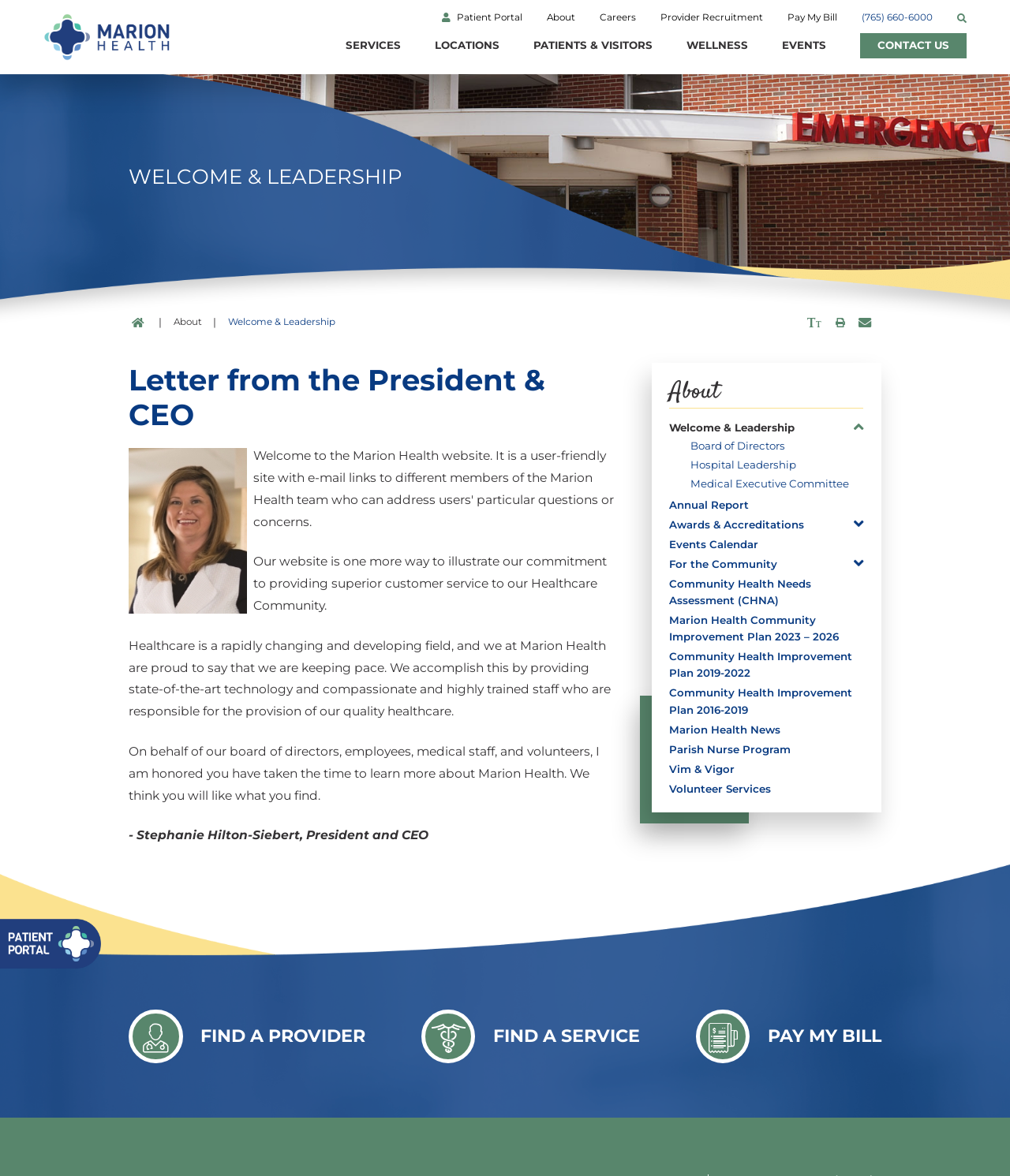Please specify the coordinates of the bounding box for the element that should be clicked to carry out this instruction: "Contact us". The coordinates must be four float numbers between 0 and 1, formatted as [left, top, right, bottom].

[0.851, 0.028, 0.957, 0.05]